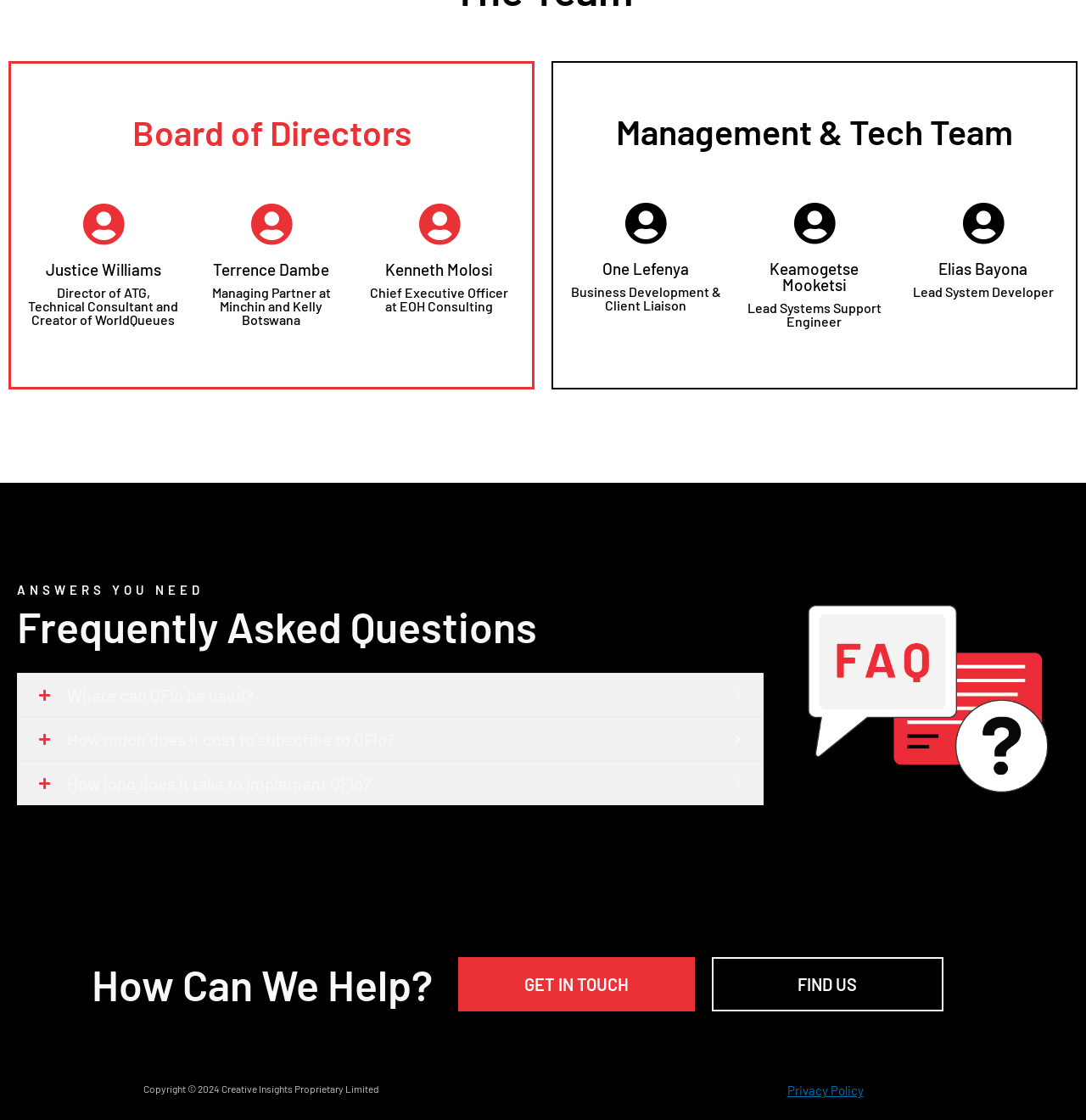What is the name of the company mentioned in the copyright section?
Using the picture, provide a one-word or short phrase answer.

Creative Insights Proprietary Limited